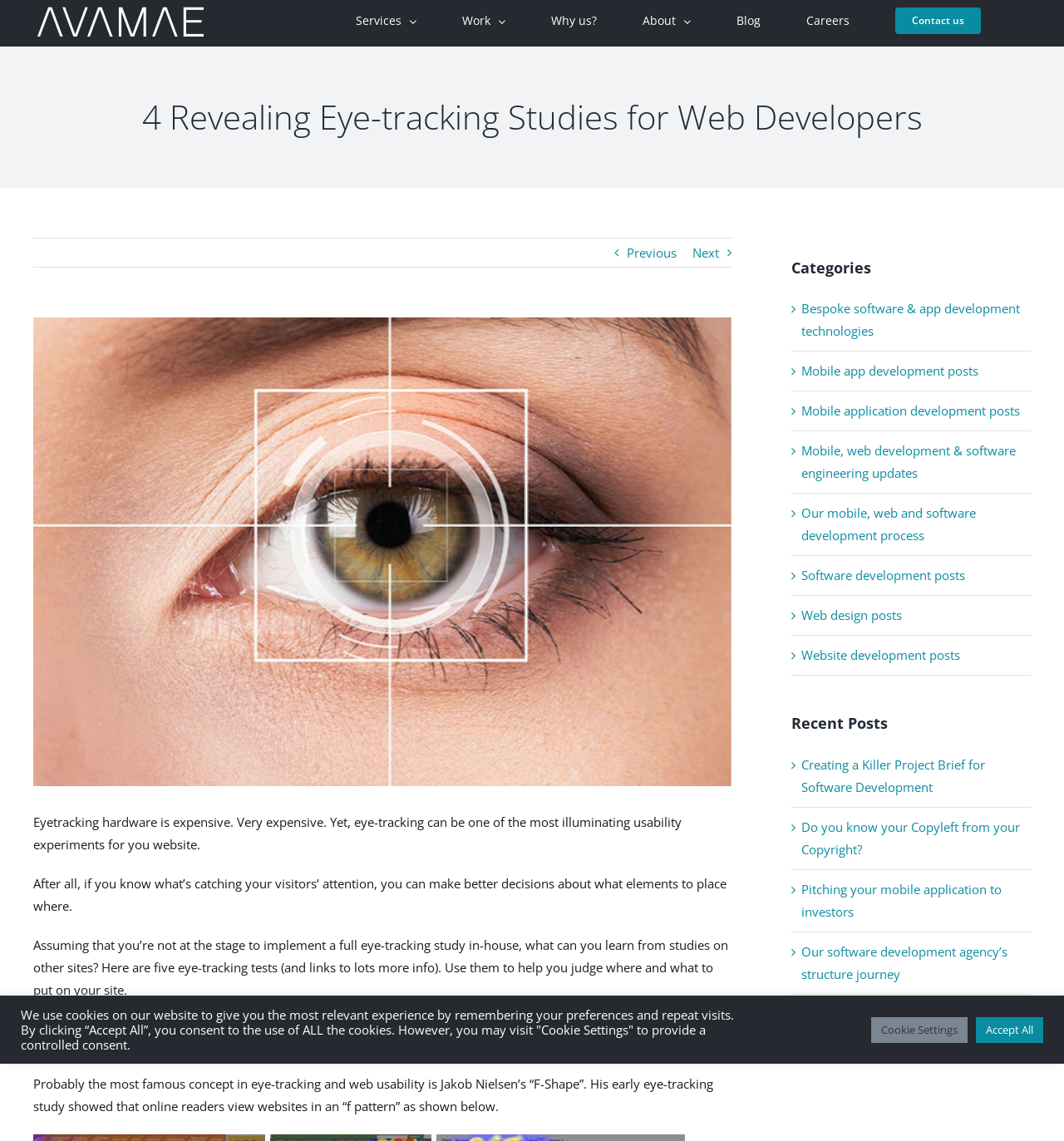What is the primary heading on this webpage?

4 Revealing Eye-tracking Studies for Web Developers